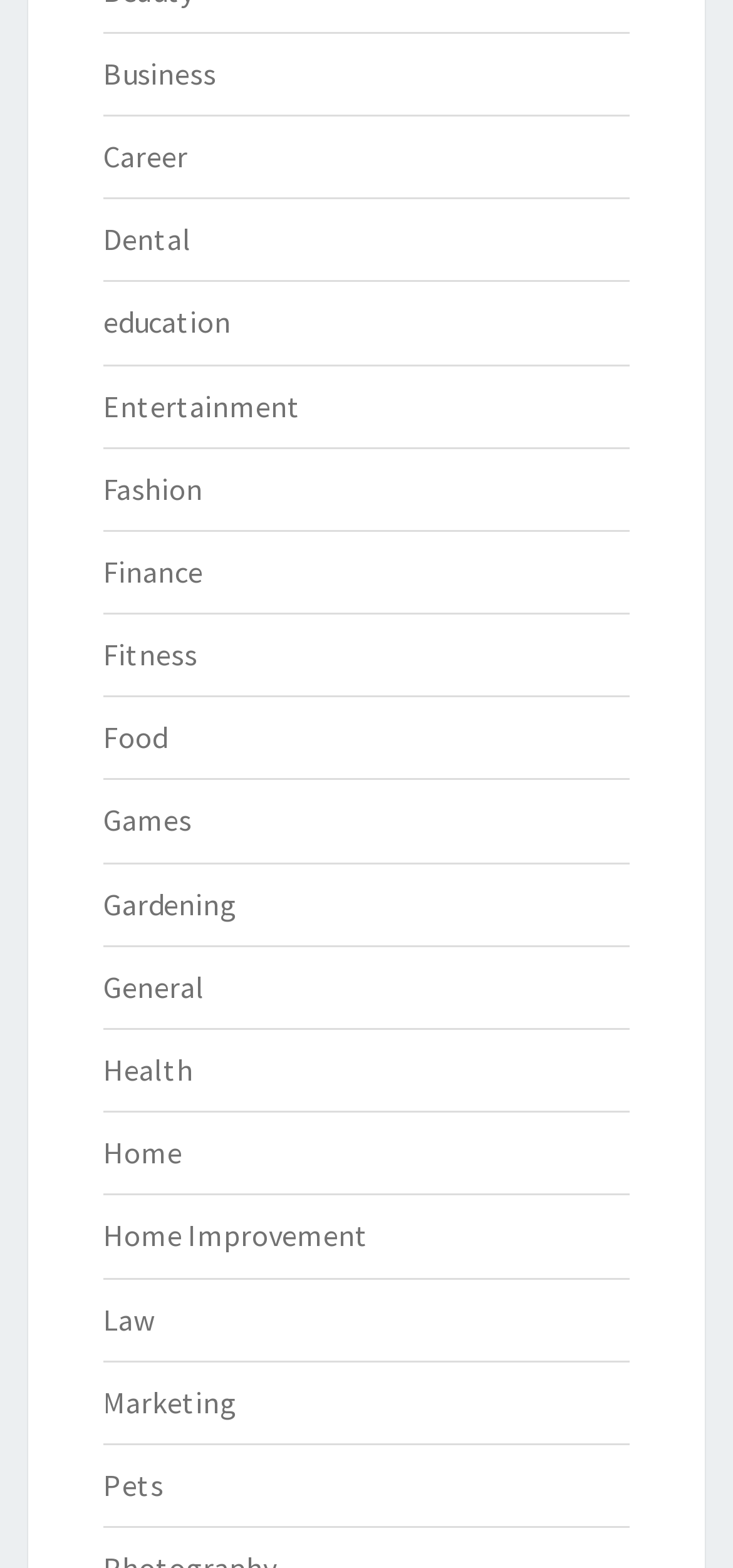Please provide the bounding box coordinates in the format (top-left x, top-left y, bottom-right x, bottom-right y). Remember, all values are floating point numbers between 0 and 1. What is the bounding box coordinate of the region described as: Circumgalactic Medium

None